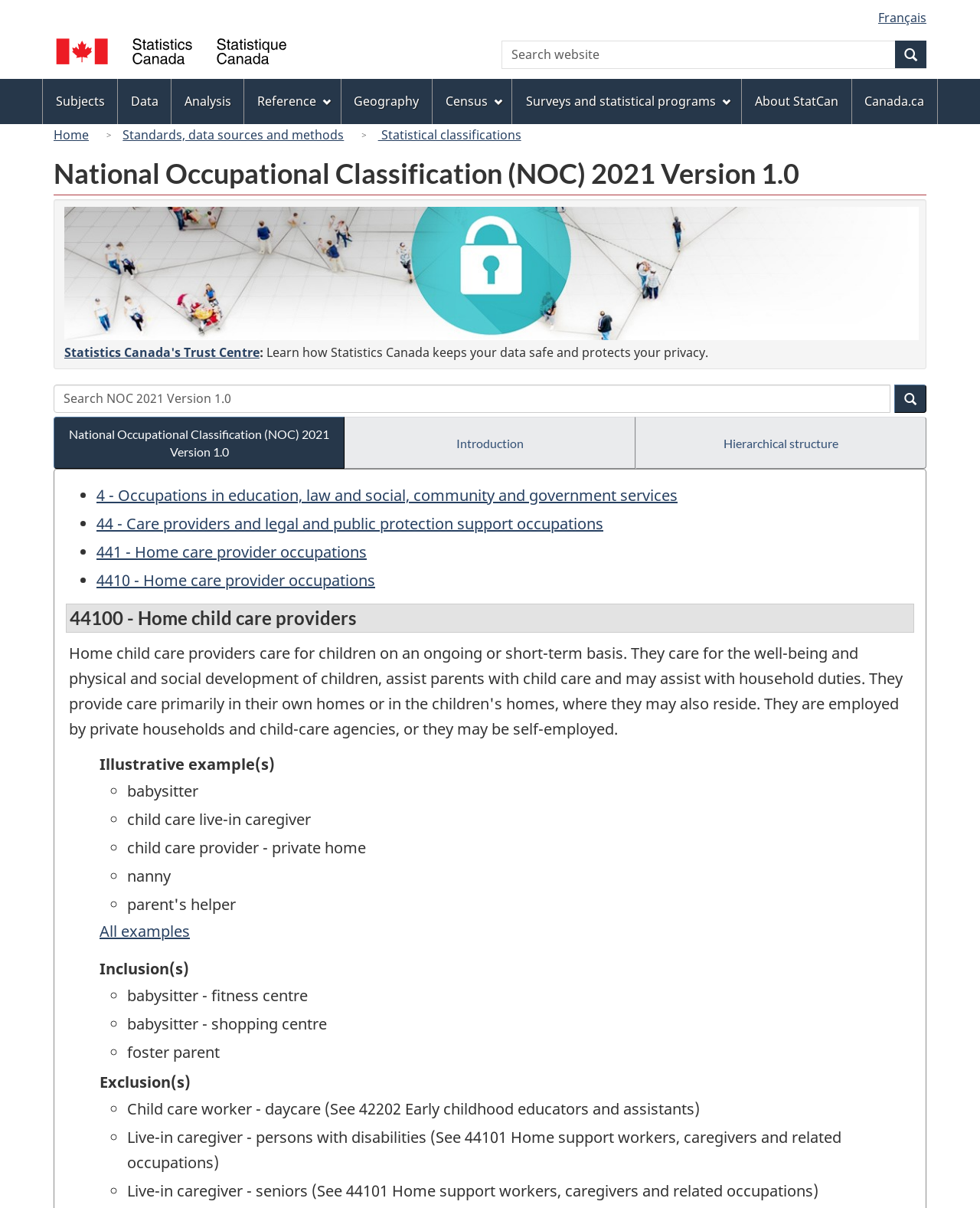What is the hierarchical structure of the occupations in education, law and social, community and government services?
Please provide a comprehensive and detailed answer to the question.

The webpage provides a hierarchical structure of occupations, and under the main category 'Occupations in education, law and social, community and government services', there are subcategories such as '44 - Care providers and legal and public protection support occupations', and further subcategories like '441 - Home care provider occupations', and finally '4410 - Home care provider occupations'.